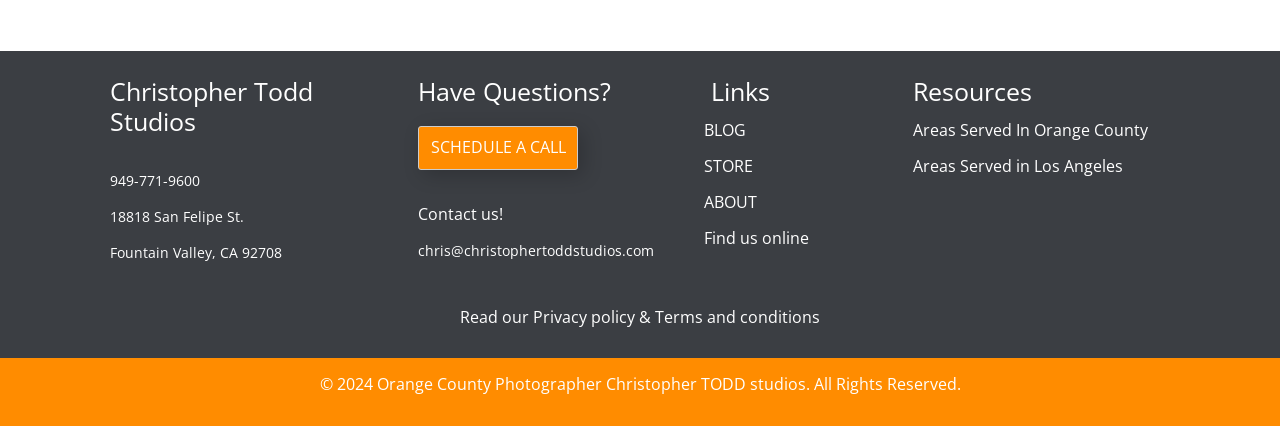Please specify the bounding box coordinates of the element that should be clicked to execute the given instruction: 'Visit the blog'. Ensure the coordinates are four float numbers between 0 and 1, expressed as [left, top, right, bottom].

[0.55, 0.279, 0.583, 0.33]